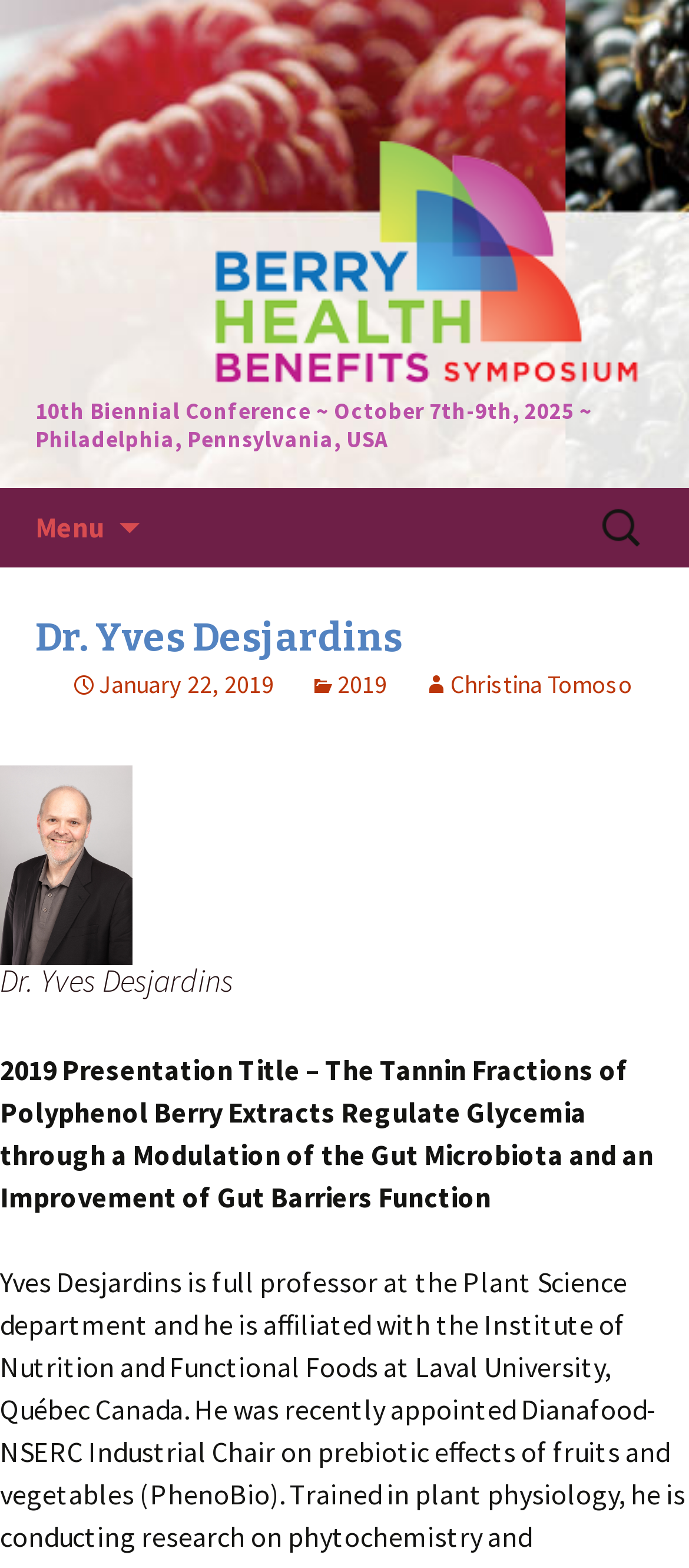Find the bounding box coordinates for the UI element that matches this description: "2019".

[0.449, 0.426, 0.562, 0.446]